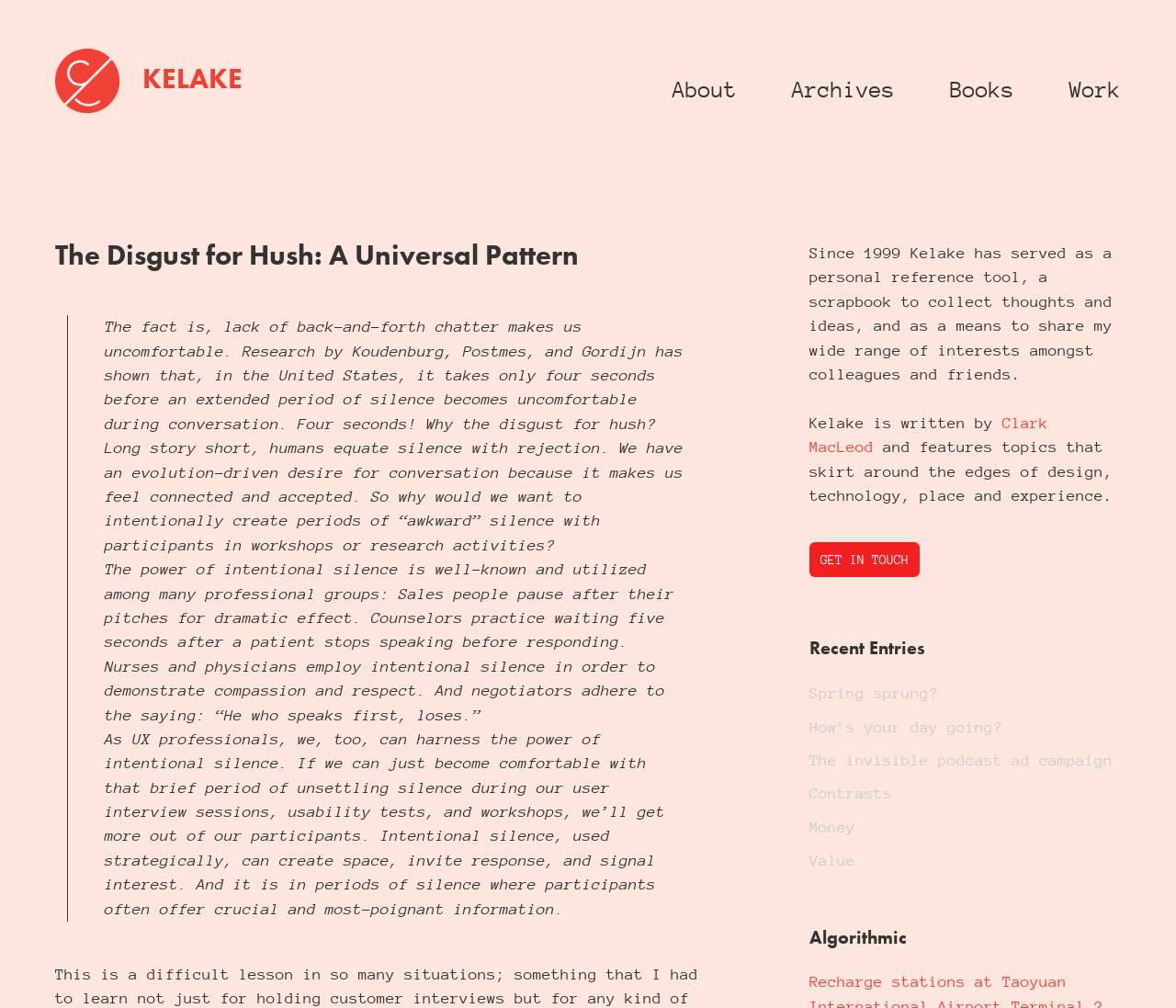Please identify the bounding box coordinates of the clickable area that will fulfill the following instruction: "Search for something". The coordinates should be in the format of four float numbers between 0 and 1, i.e., [left, top, right, bottom].

None